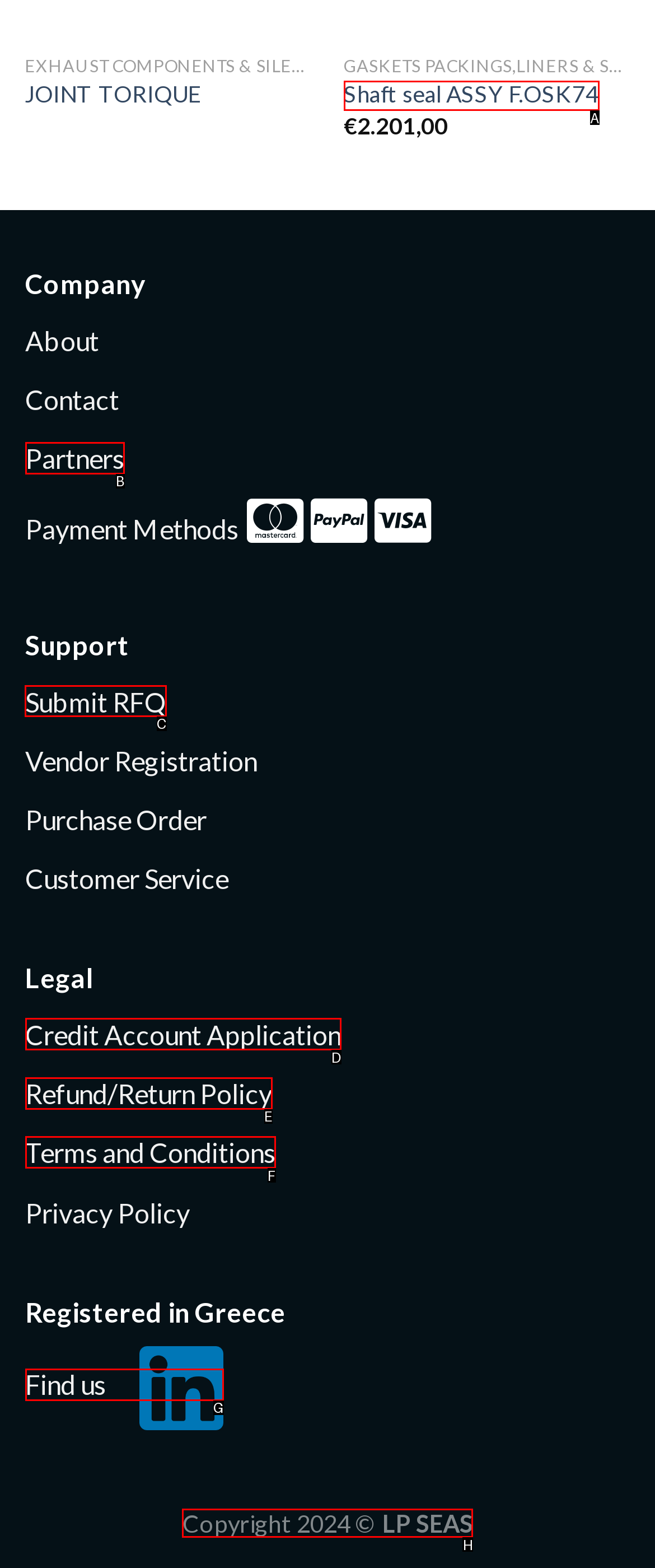Which option should you click on to fulfill this task: Submit a request for quote? Answer with the letter of the correct choice.

C